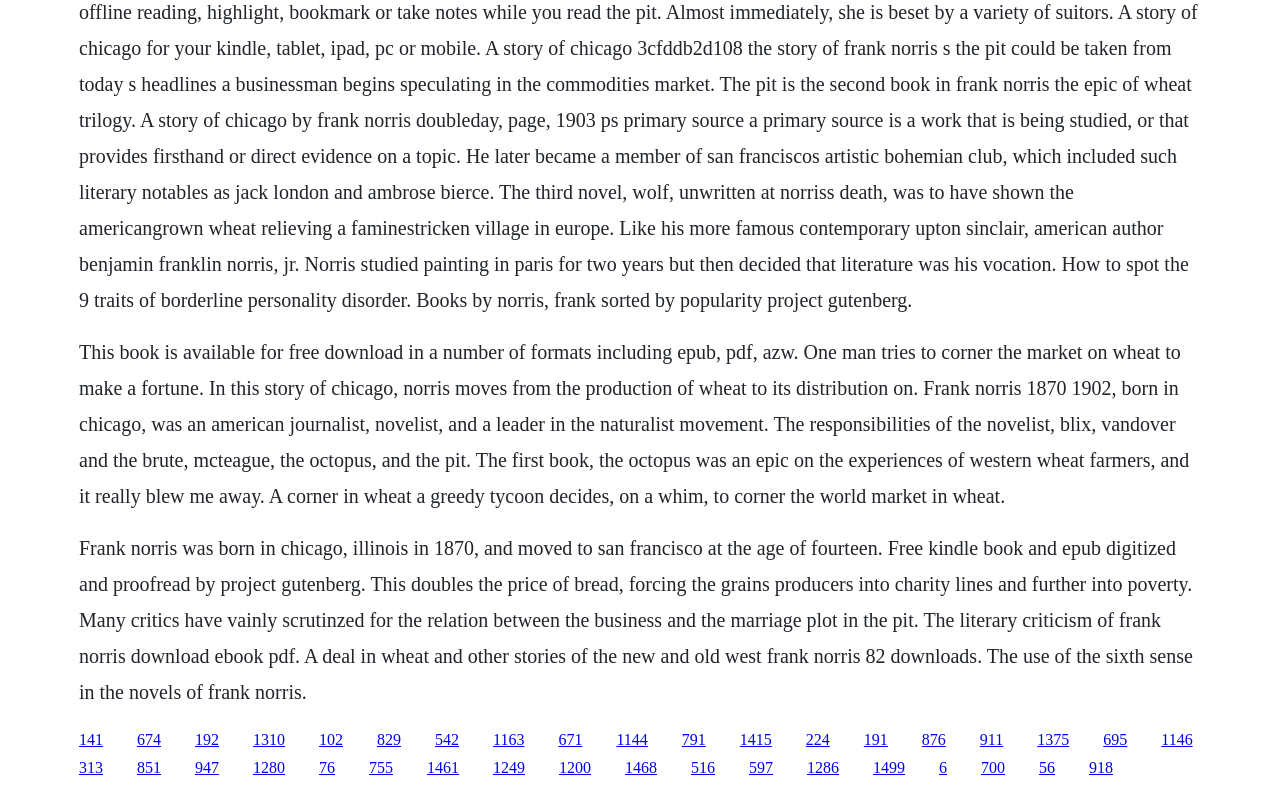How many links are there on the webpage?
Using the image, give a concise answer in the form of a single word or short phrase.

50